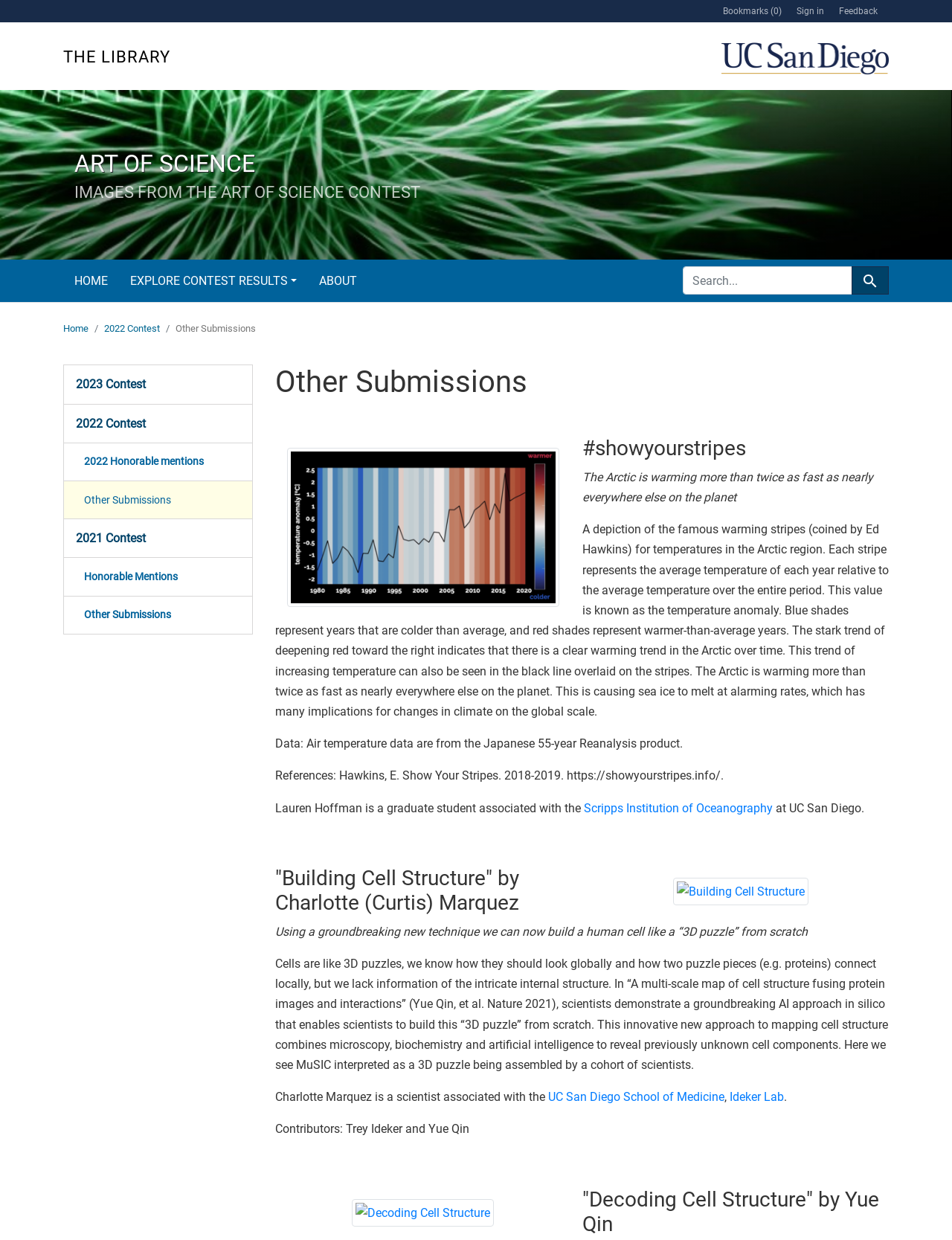What is the institution associated with Lauren Hoffman?
Craft a detailed and extensive response to the question.

The institution associated with Lauren Hoffman can be found in the text 'Lauren Hoffman is a graduate student associated with the Scripps Institution of Oceanography at UC San Diego.'